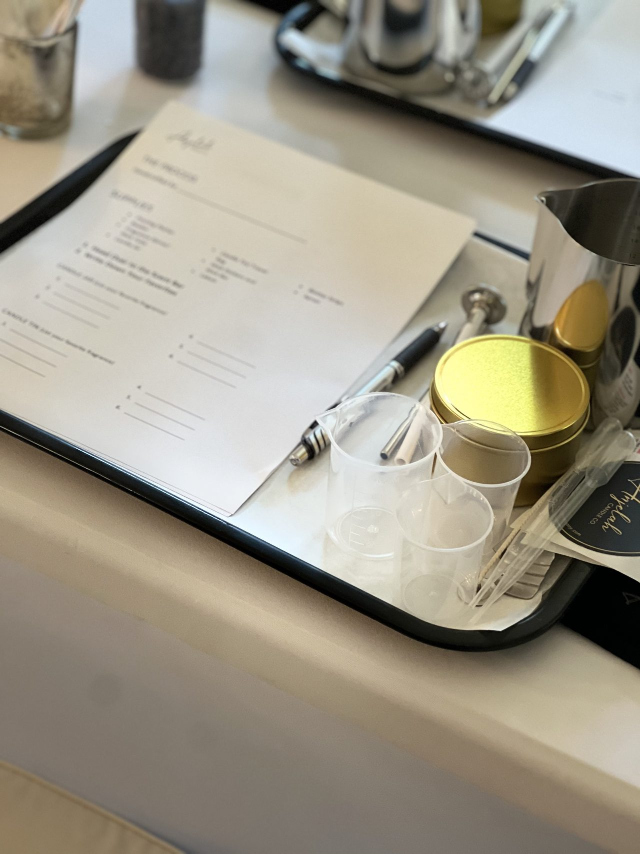Convey all the details present in the image.

The image showcases a well-organized setup for a candle-making experience, featuring a tray filled with essential supplies. Prominently displayed is a neatly arranged sheet labeled "Aide," which likely outlines instructions or the details for the candle-making event. Beside the sheet, several clear measuring cups are arranged, perfect for measuring wax and fragrances. A shiny metallic pouring jug is also visible, designed for melting and pouring the wax. 

At the center of the tray, a golden-lidded container can be seen, which might hold wax or fragrance oils for custom blending. A pen lies on the tray, ready for participants to take notes or fill out necessary information. This curated selection of tools and materials hints at a fun and creative session where participants will have the opportunity to craft their own personalized candles, guided by an experienced chandler. The atmosphere is inviting, reflecting the joy of crafting and the excitement of a memorable event, perfect for gatherings like girls' nights, birthday celebrations, or couples’ activities.